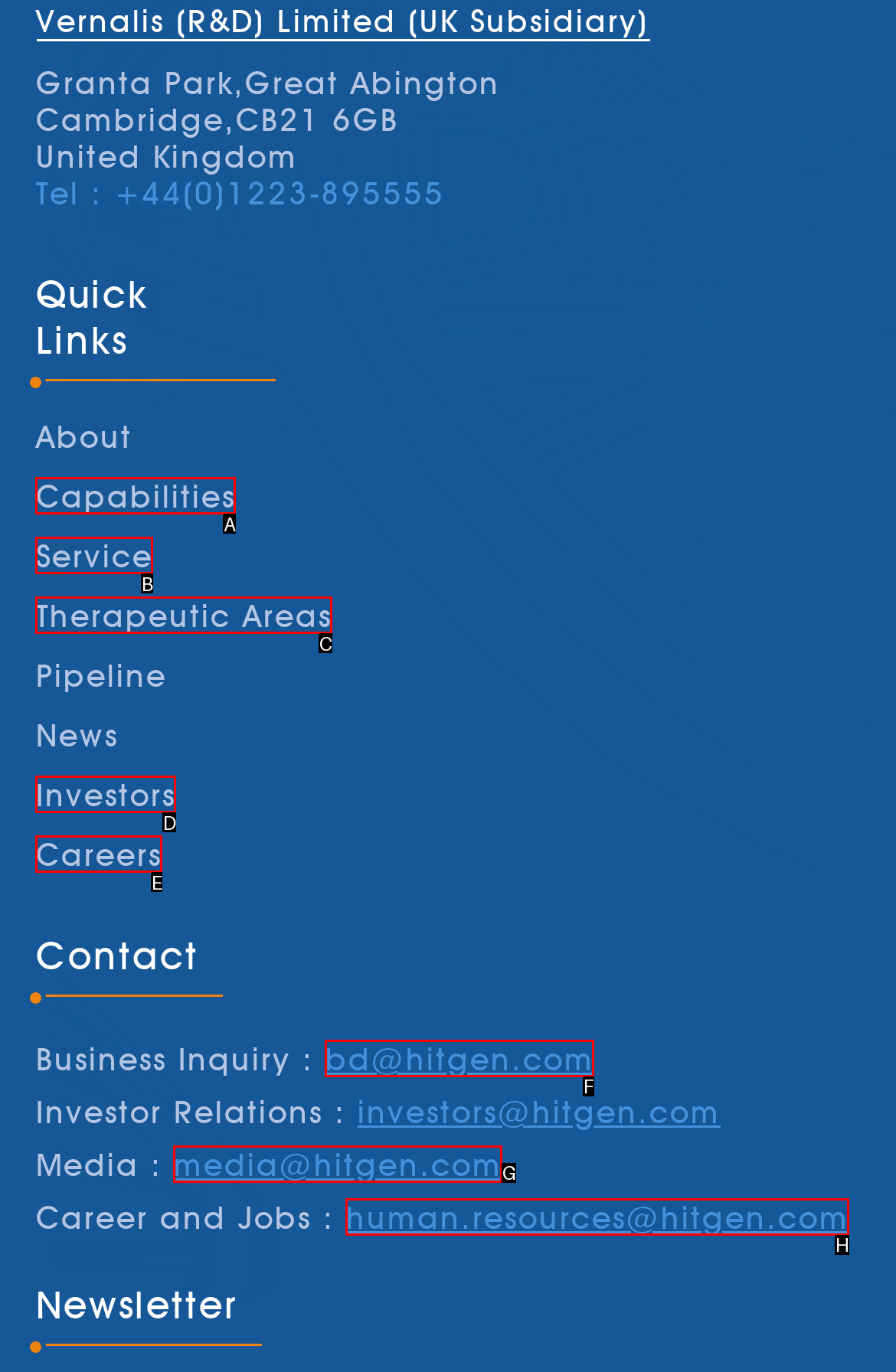Point out the HTML element that matches the following description: Investors
Answer with the letter from the provided choices.

D